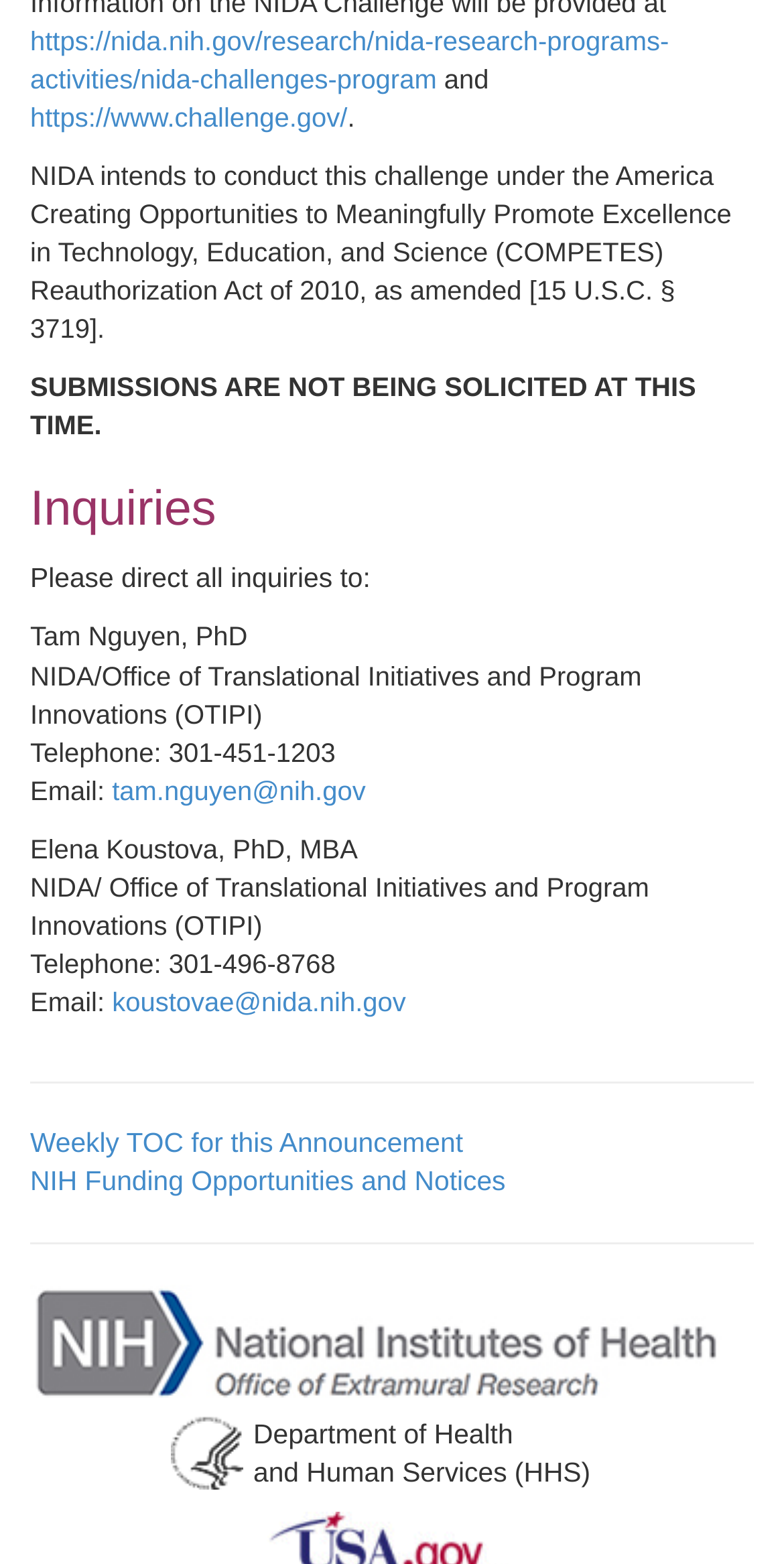Specify the bounding box coordinates of the area to click in order to follow the given instruction: "visit USA.gov."

[0.327, 0.979, 0.66, 0.999]